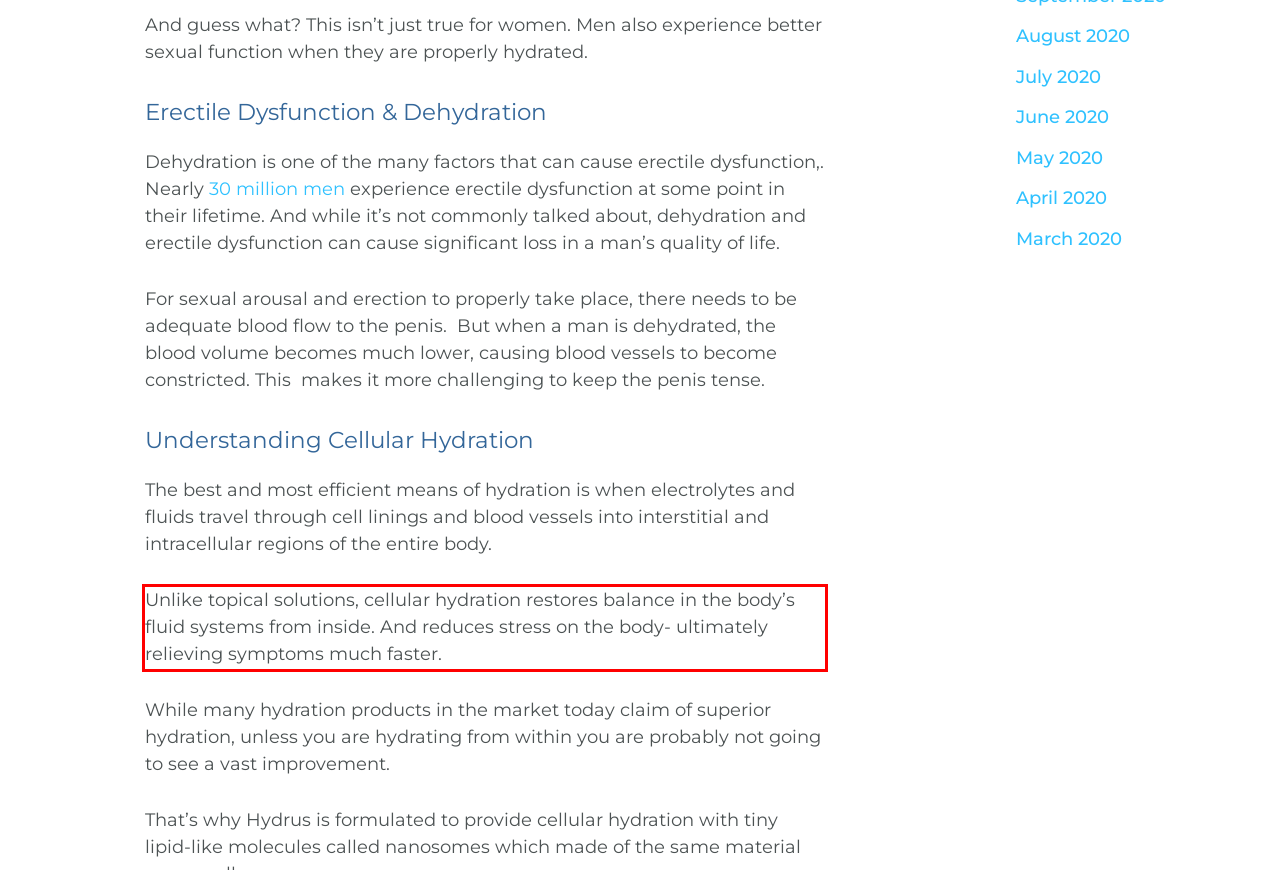Examine the webpage screenshot and use OCR to recognize and output the text within the red bounding box.

Unlike topical solutions, cellular hydration restores balance in the body’s fluid systems from inside. And reduces stress on the body- ultimately relieving symptoms much faster.